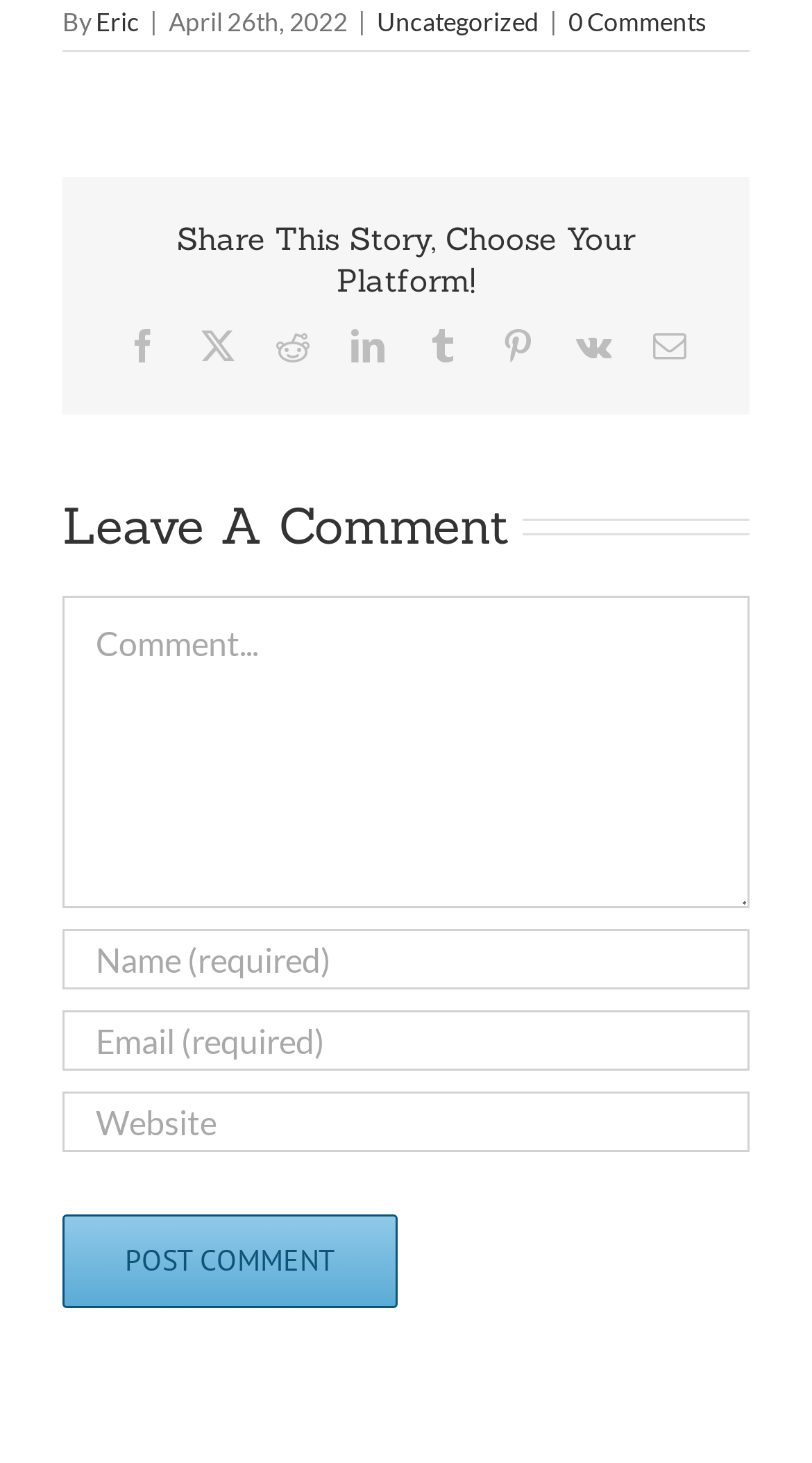Please identify the bounding box coordinates of the clickable region that I should interact with to perform the following instruction: "Click on the Facebook link". The coordinates should be expressed as four float numbers between 0 and 1, i.e., [left, top, right, bottom].

[0.155, 0.224, 0.196, 0.247]